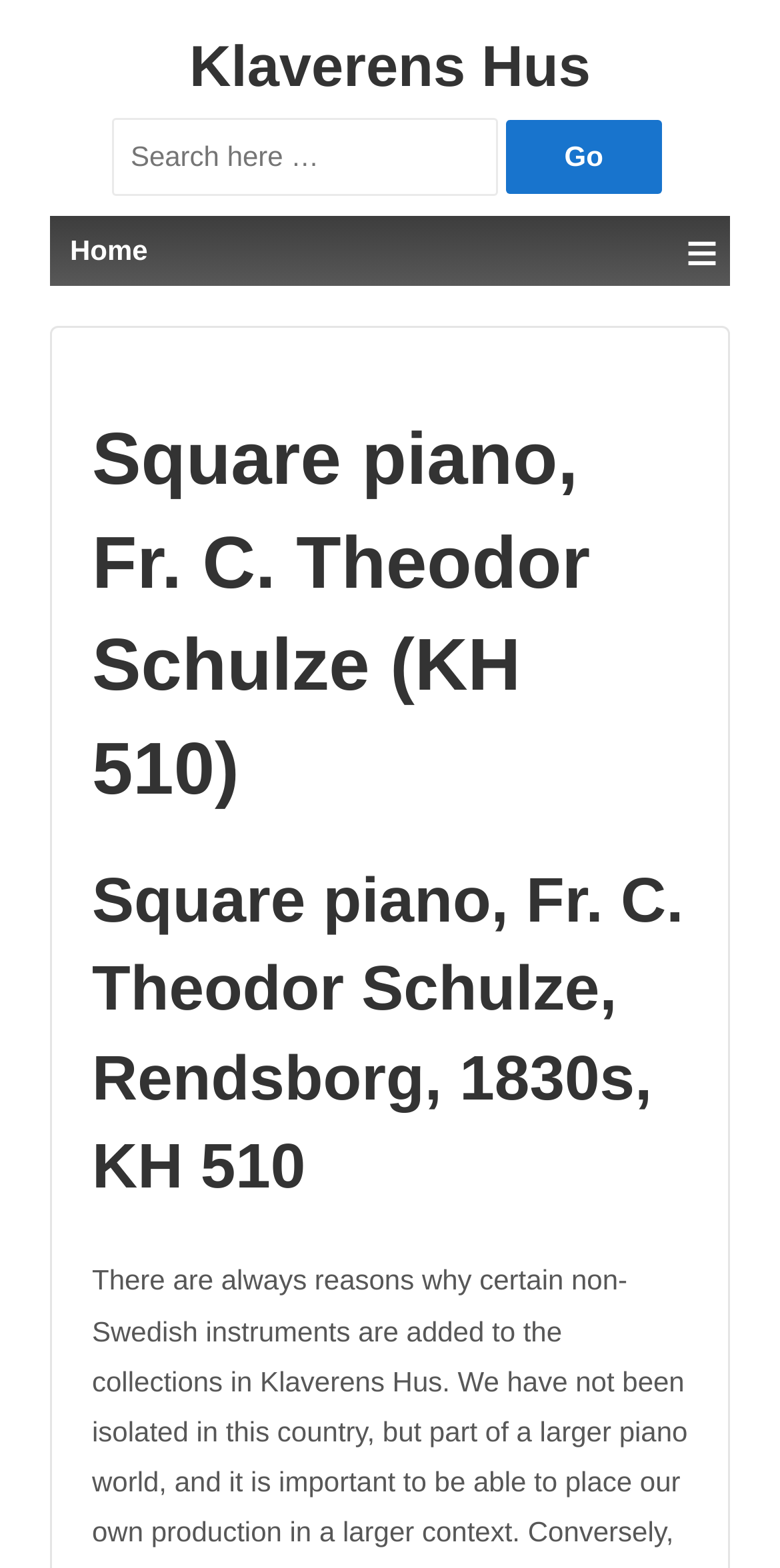Determine which piece of text is the heading of the webpage and provide it.

Square piano, Fr. C. Theodor Schulze (KH 510)